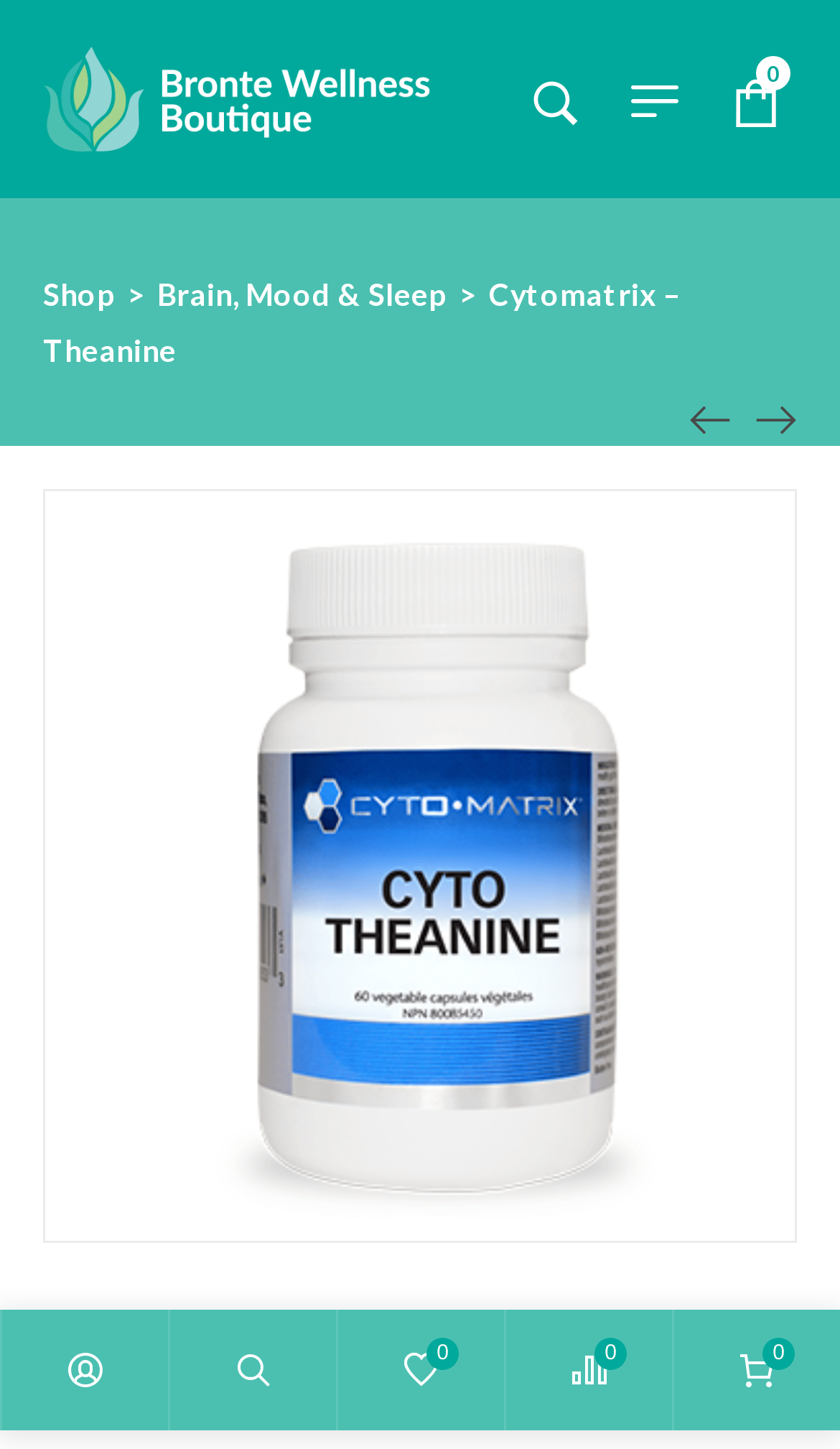Find the bounding box of the web element that fits this description: "Art & Culture".

None